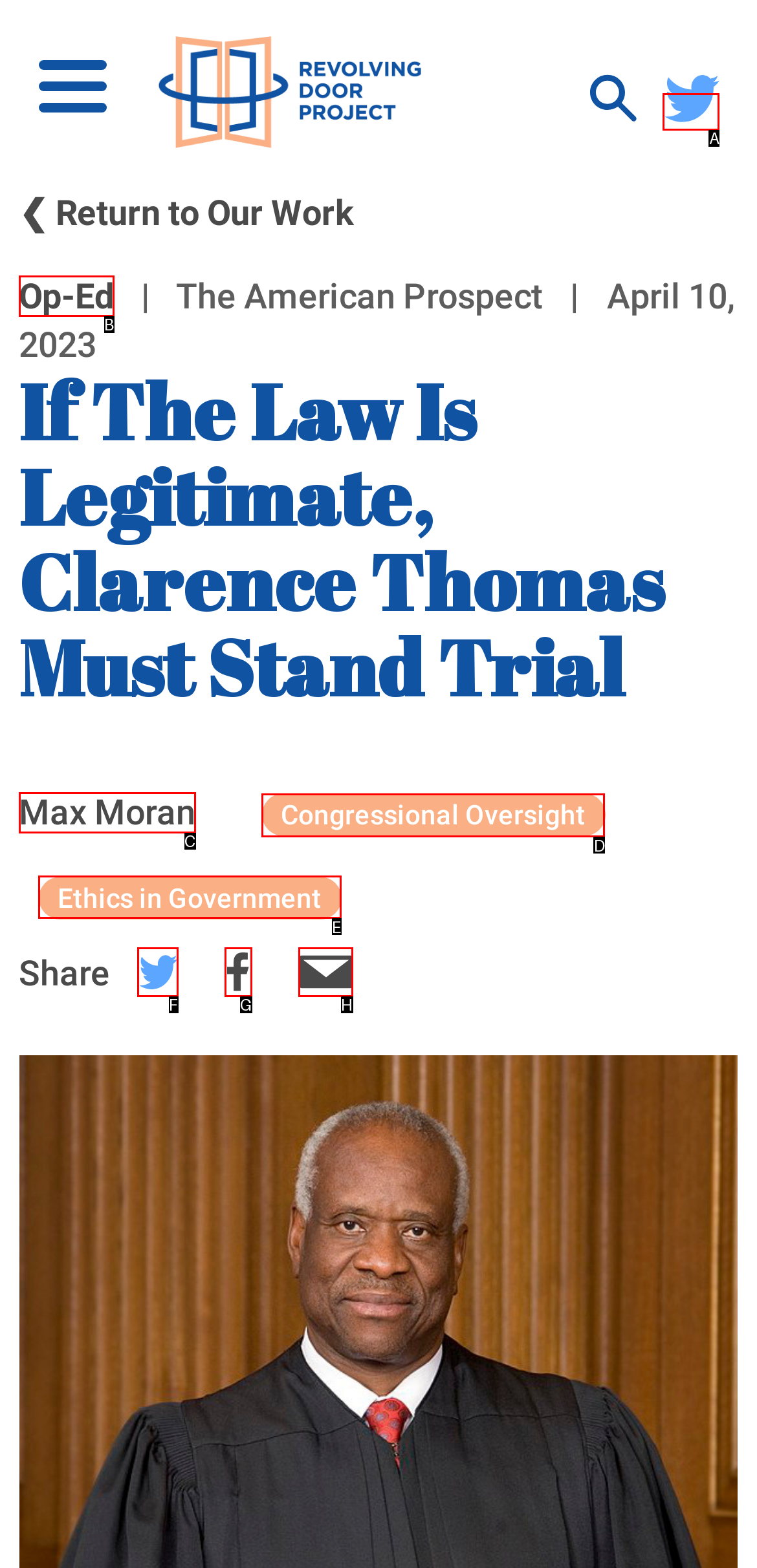From the given options, choose the one to complete the task: view Congressional Oversight page
Indicate the letter of the correct option.

D